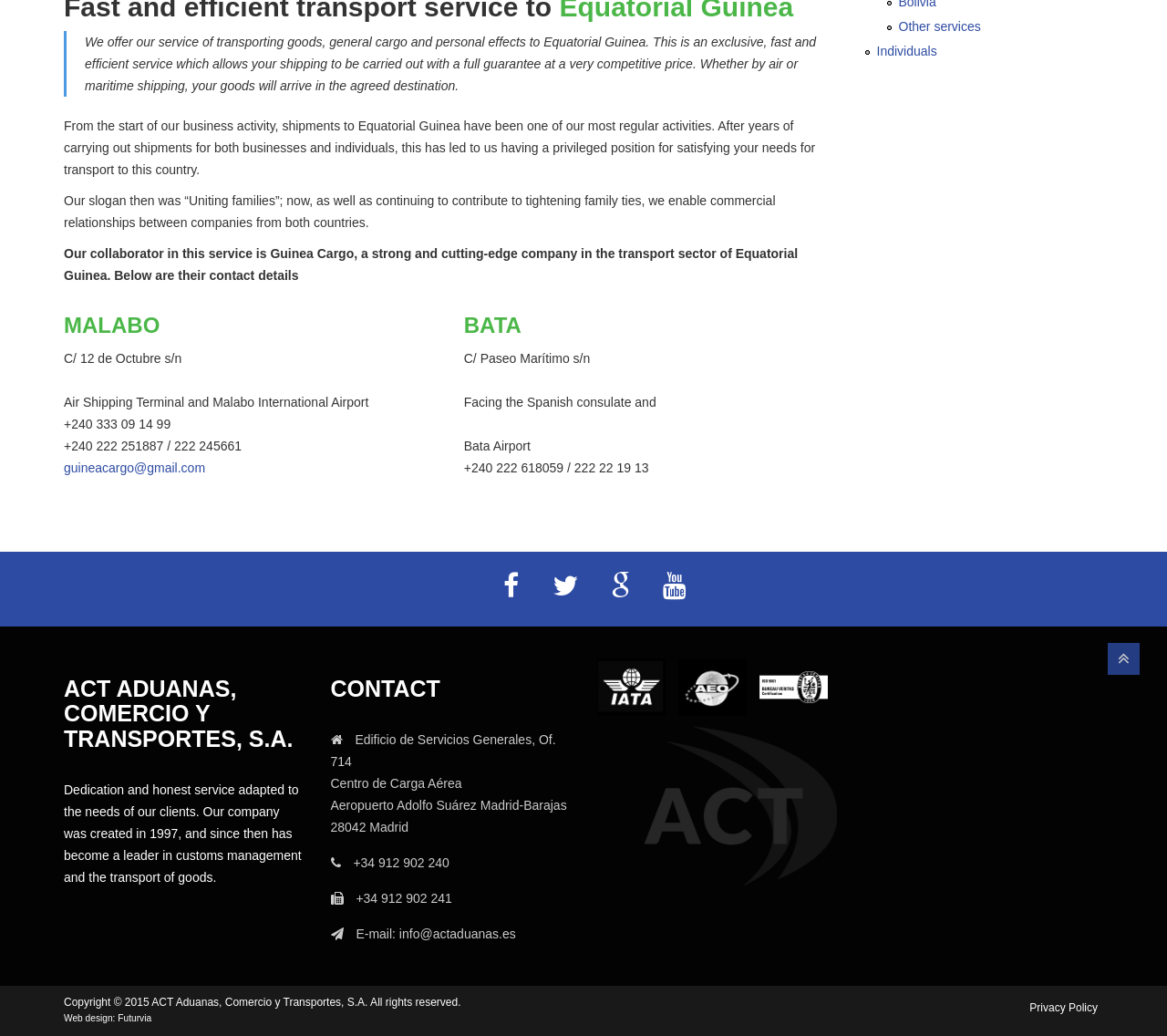Provide the bounding box coordinates of the HTML element described as: "Other services". The bounding box coordinates should be four float numbers between 0 and 1, i.e., [left, top, right, bottom].

[0.77, 0.018, 0.84, 0.033]